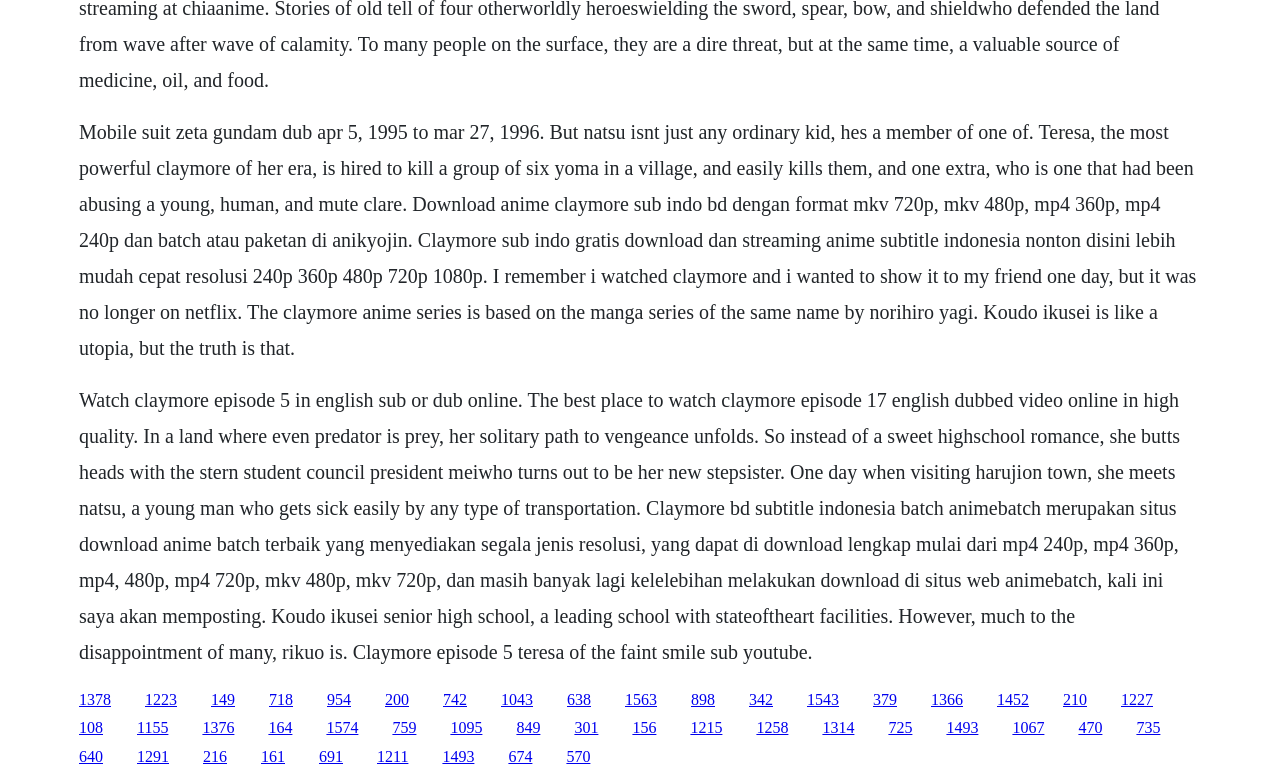Locate the bounding box coordinates of the clickable area to execute the instruction: "Click the link to download anime Claymore sub Indo BD". Provide the coordinates as four float numbers between 0 and 1, represented as [left, top, right, bottom].

[0.113, 0.885, 0.138, 0.907]